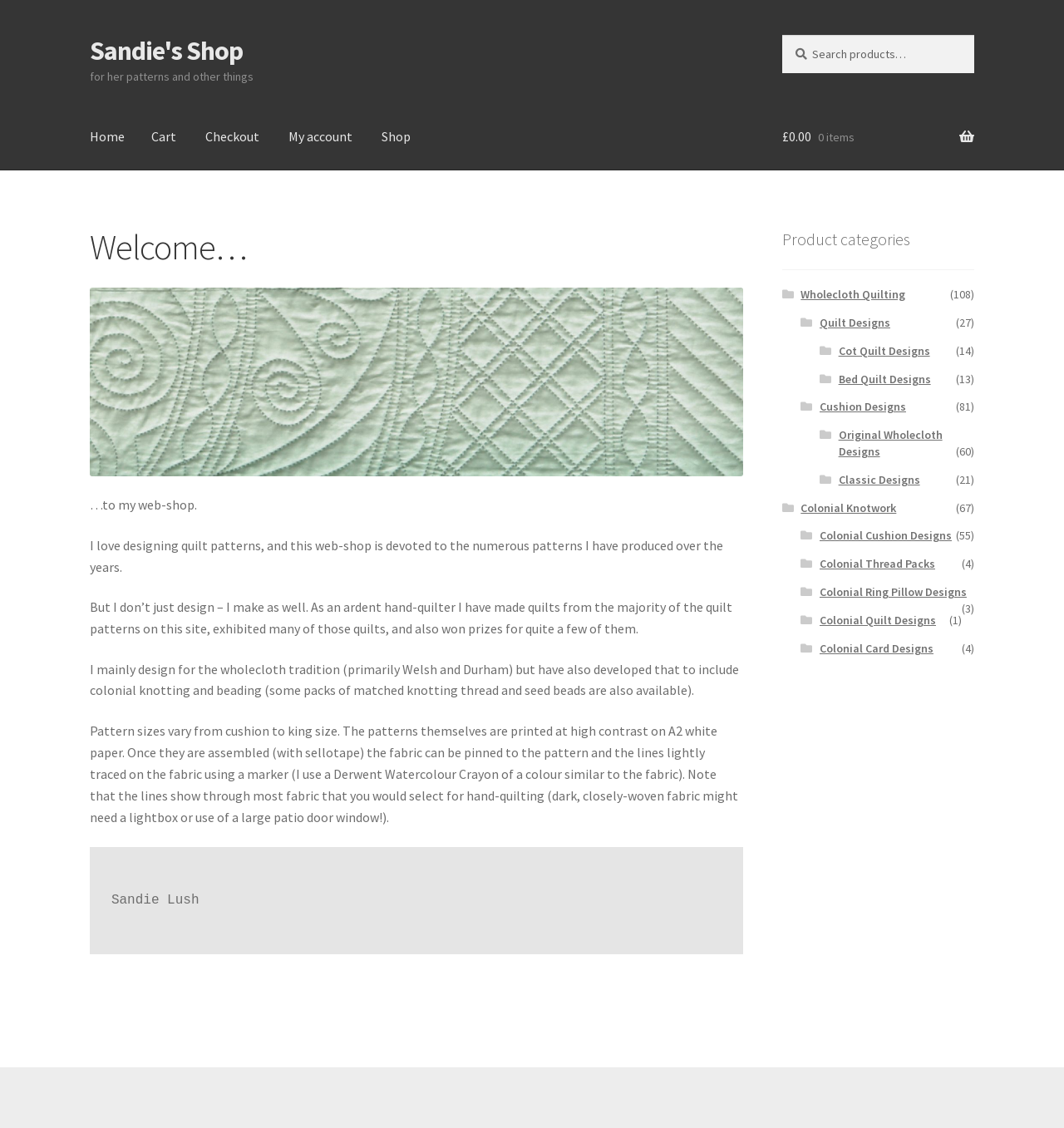Please answer the following question using a single word or phrase: What type of designs does the shop mainly offer?

Wholecloth tradition